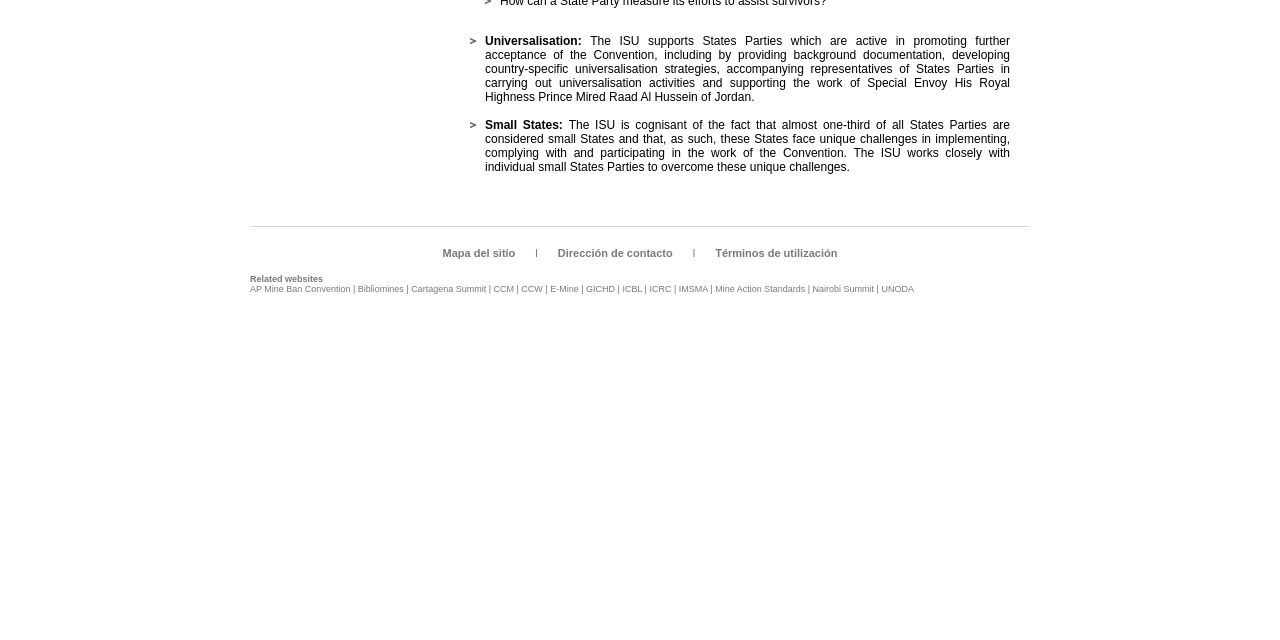Bounding box coordinates are specified in the format (top-left x, top-left y, bottom-right x, bottom-right y). All values are floating point numbers bounded between 0 and 1. Please provide the bounding box coordinate of the region this sentence describes: ADHD research in children

None